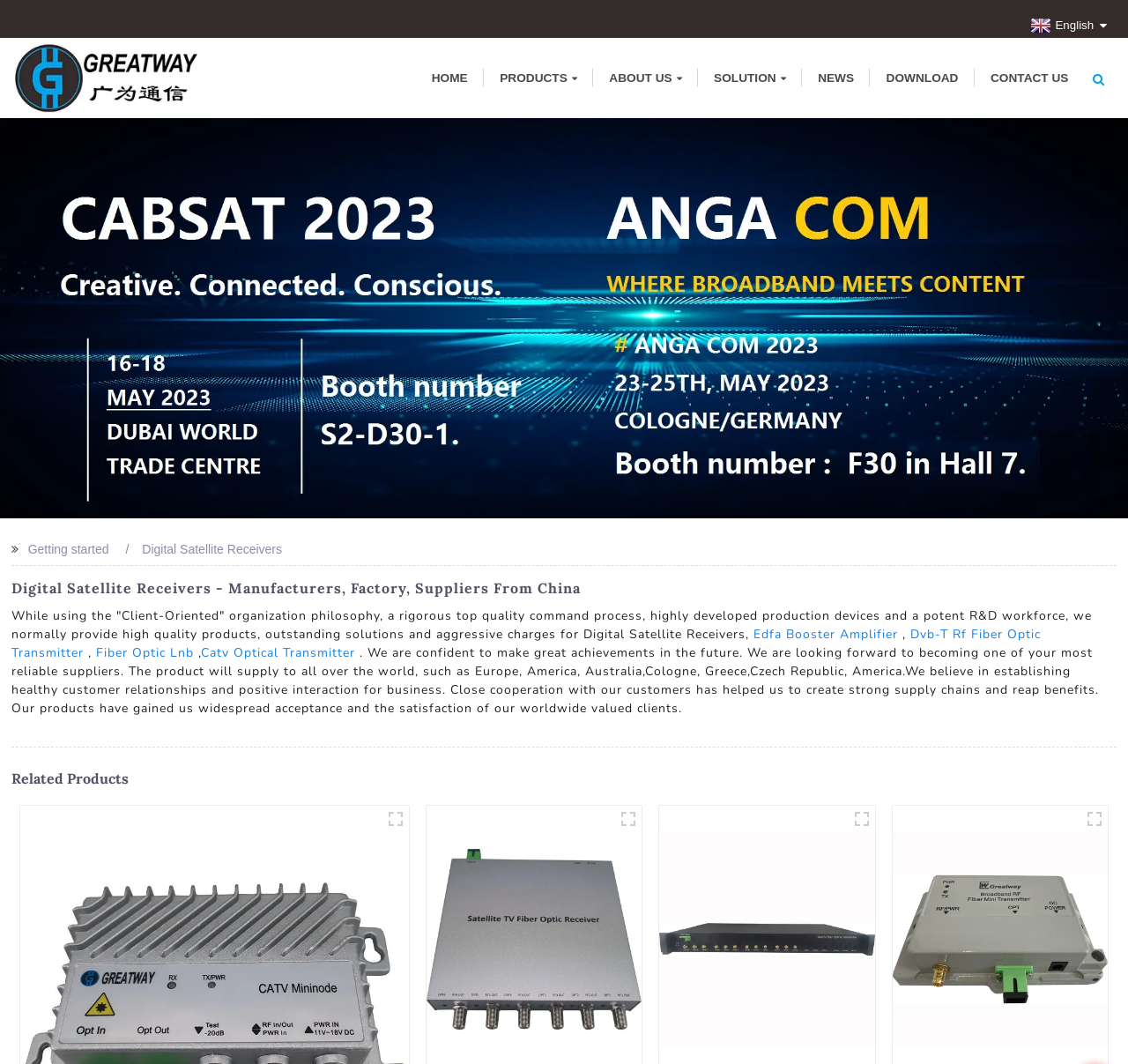Can you pinpoint the bounding box coordinates for the clickable element required for this instruction: "Click the Digital Satellite Receivers link"? The coordinates should be four float numbers between 0 and 1, i.e., [left, top, right, bottom].

[0.126, 0.51, 0.25, 0.523]